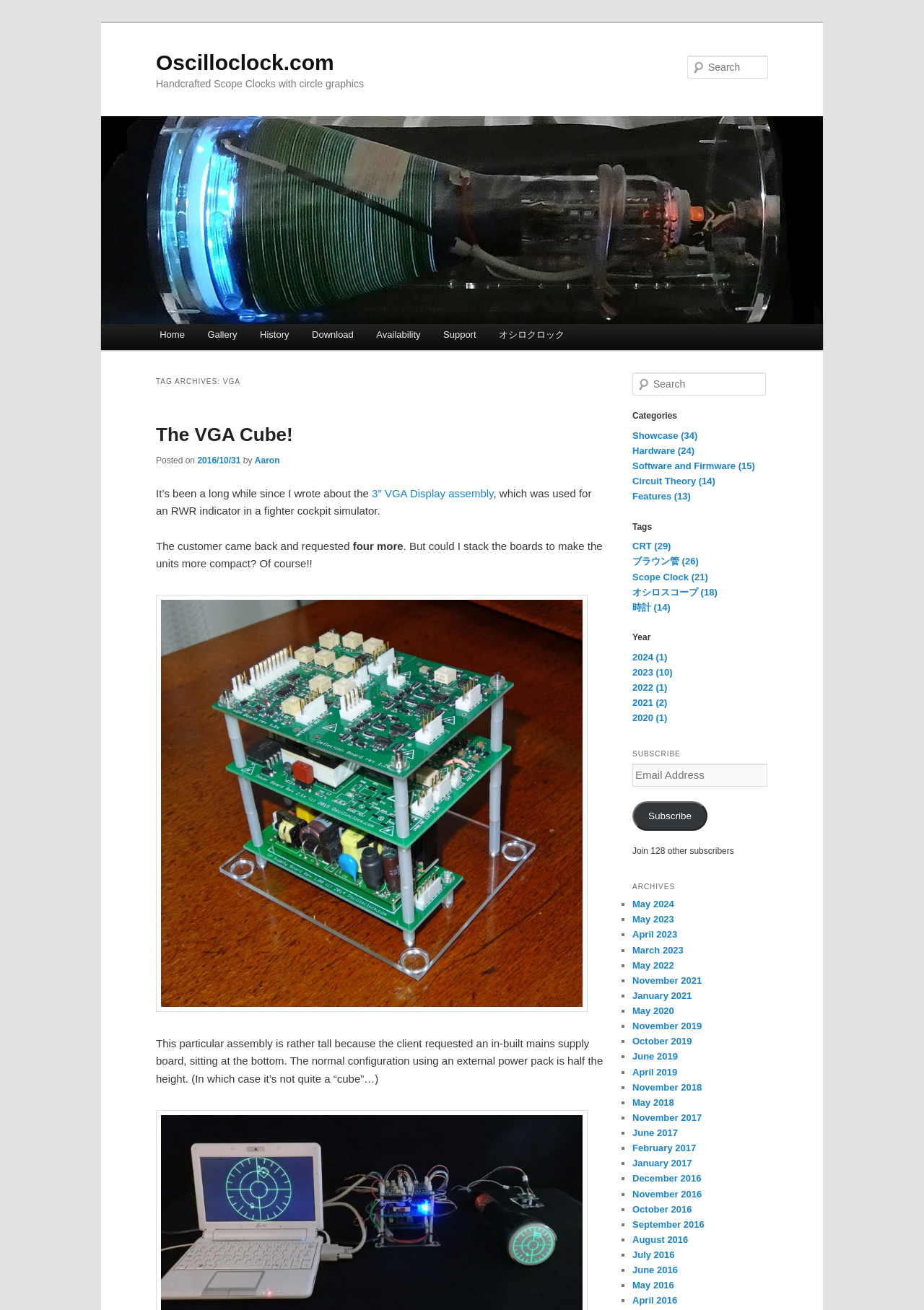Look at the image and write a detailed answer to the question: 
What is the topic of the blog post?

The topic of the blog post can be found in the heading element within the article section, which reads 'The VGA Cube!'.